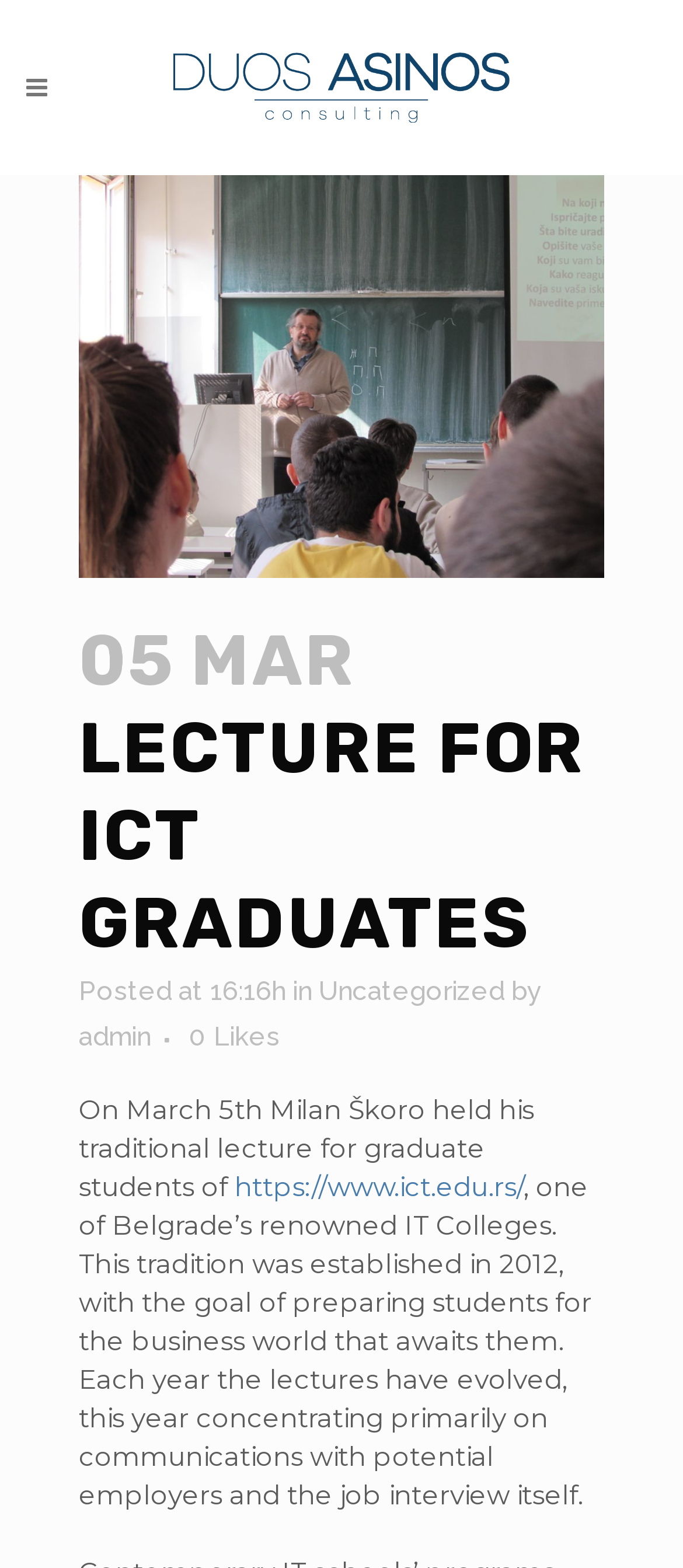What is the name of the IT College mentioned?
Please respond to the question thoroughly and include all relevant details.

The text 'one of Belgrade’s renowned IT Colleges' and the link 'https://www.ict.edu.rs/' suggest that the name of the IT College mentioned is ICT.